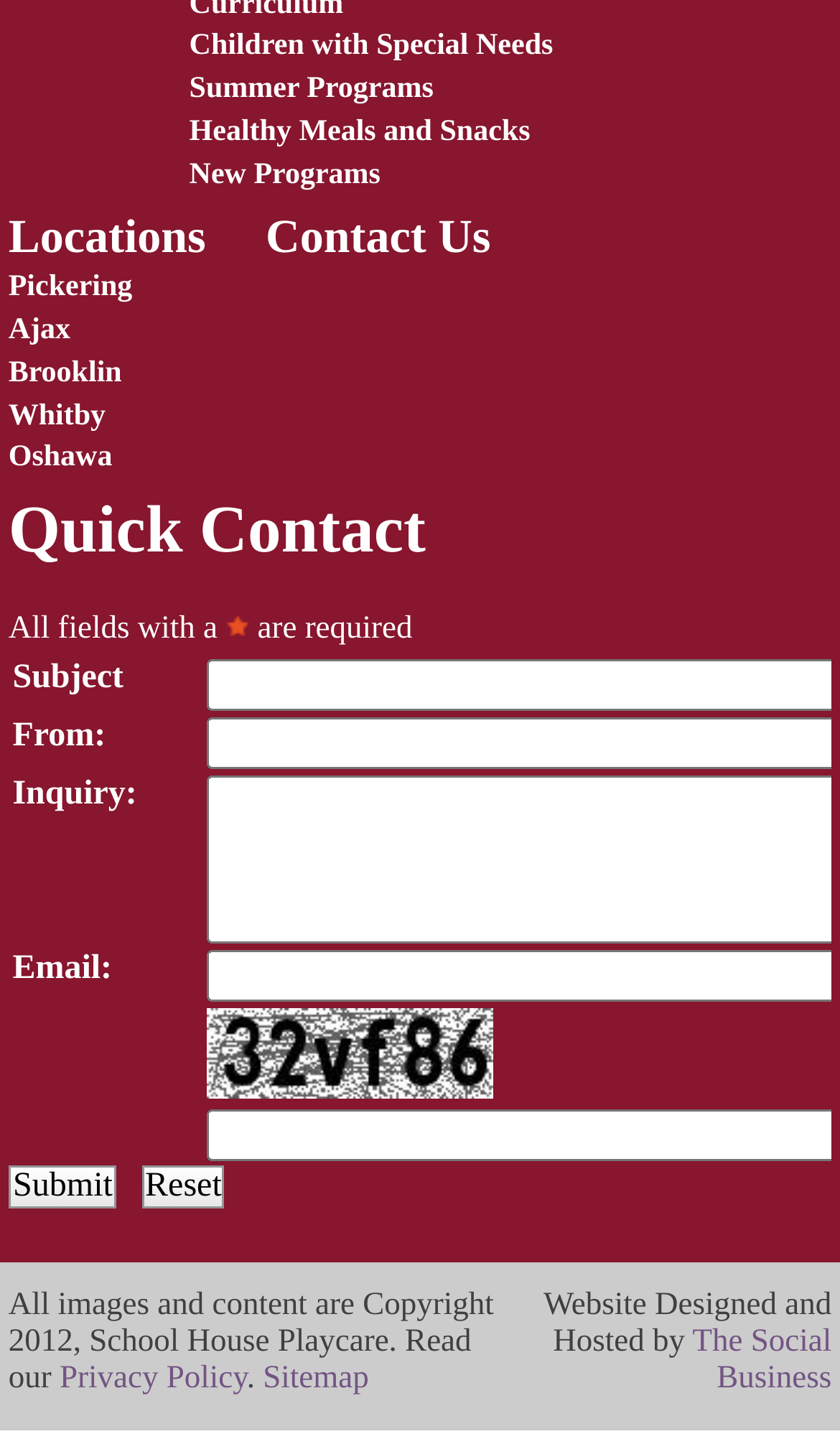Please specify the bounding box coordinates of the clickable region necessary for completing the following instruction: "Submit the contact form". The coordinates must consist of four float numbers between 0 and 1, i.e., [left, top, right, bottom].

[0.011, 0.81, 0.138, 0.84]